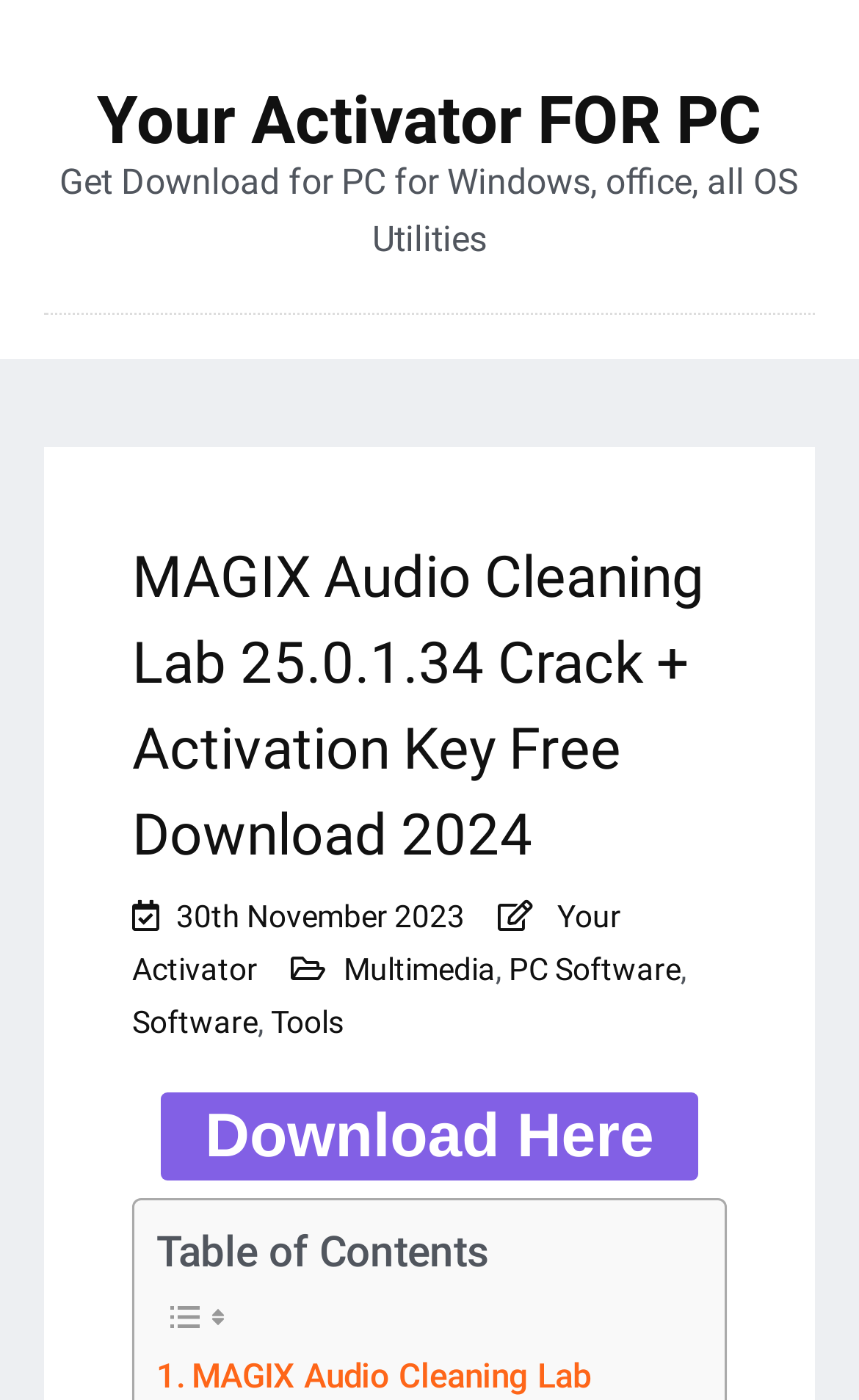Please identify the bounding box coordinates of the clickable region that I should interact with to perform the following instruction: "Read CSIS: 138 Candidate Legislators Connected to Political Dynasties". The coordinates should be expressed as four float numbers between 0 and 1, i.e., [left, top, right, bottom].

None